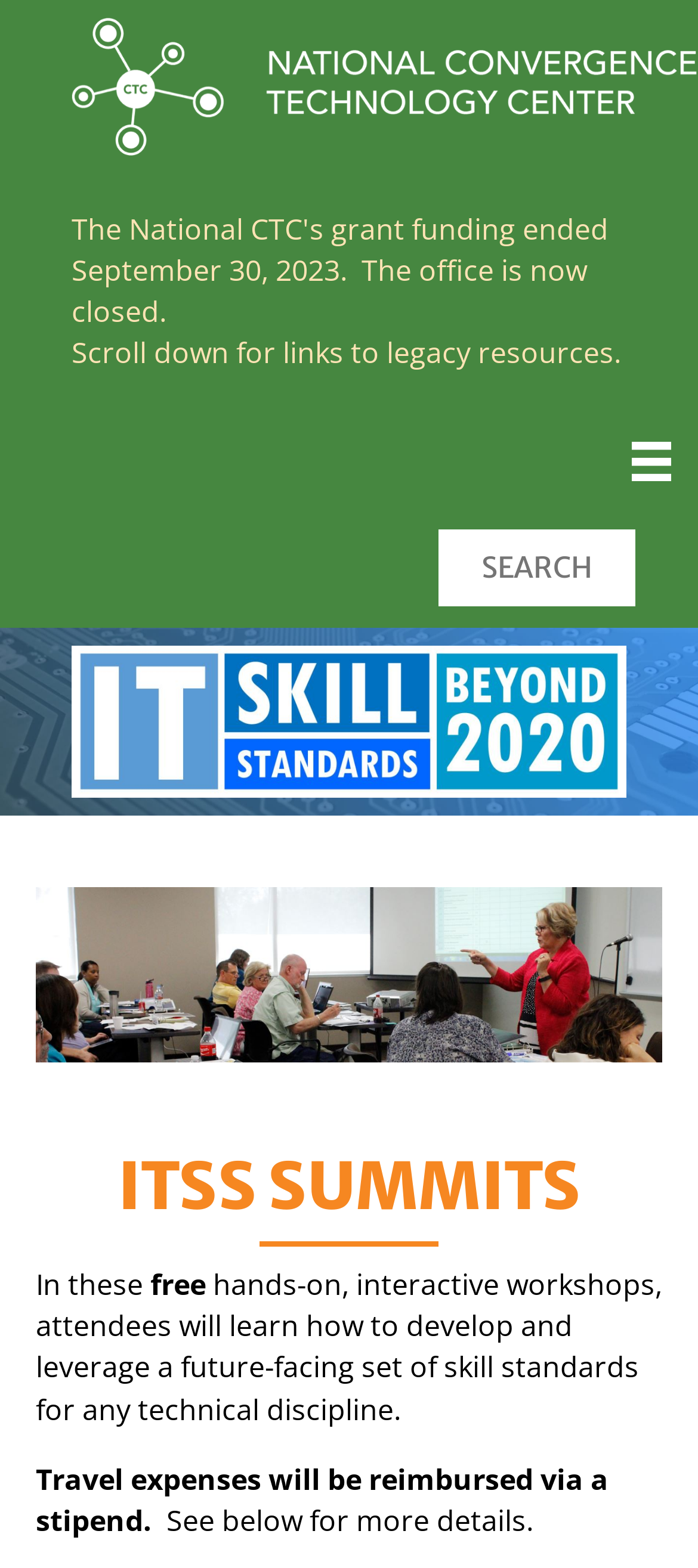Answer this question in one word or a short phrase: What is the purpose of the workshops mentioned on the webpage?

Develop and leverage skill standards